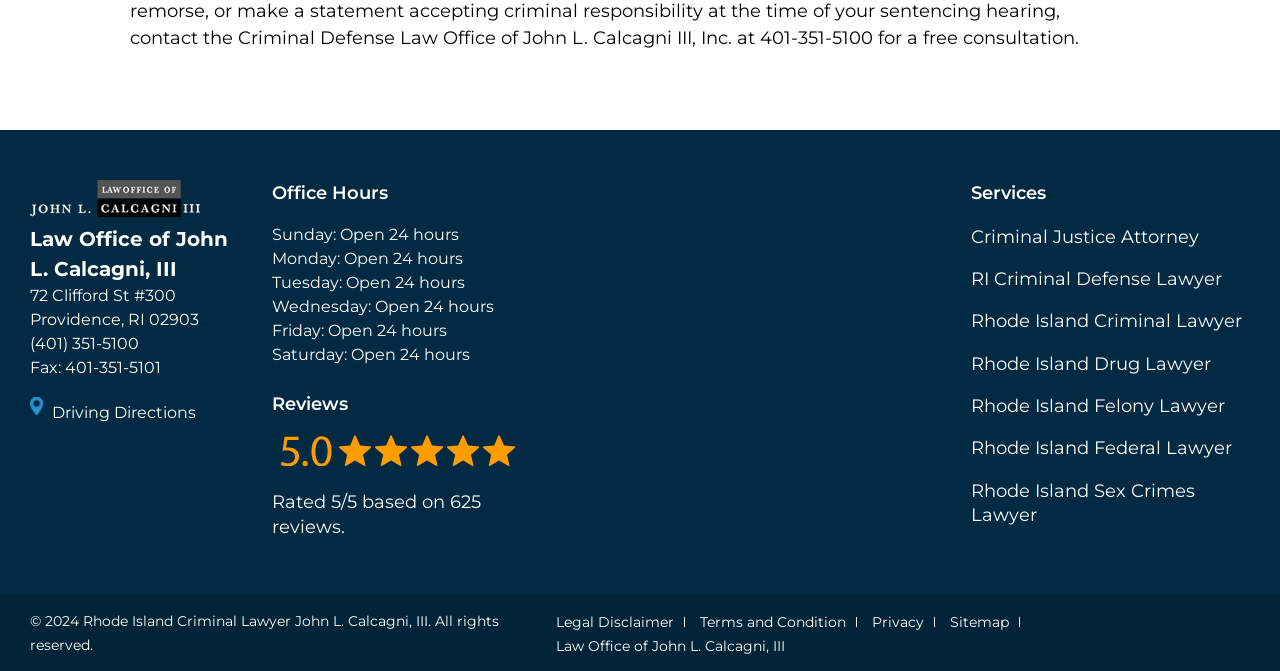Please provide a one-word or phrase answer to the question: 
What is the copyright information at the bottom of the page?

2024 Rhode Island Criminal Lawyer John L. Calcagni, III